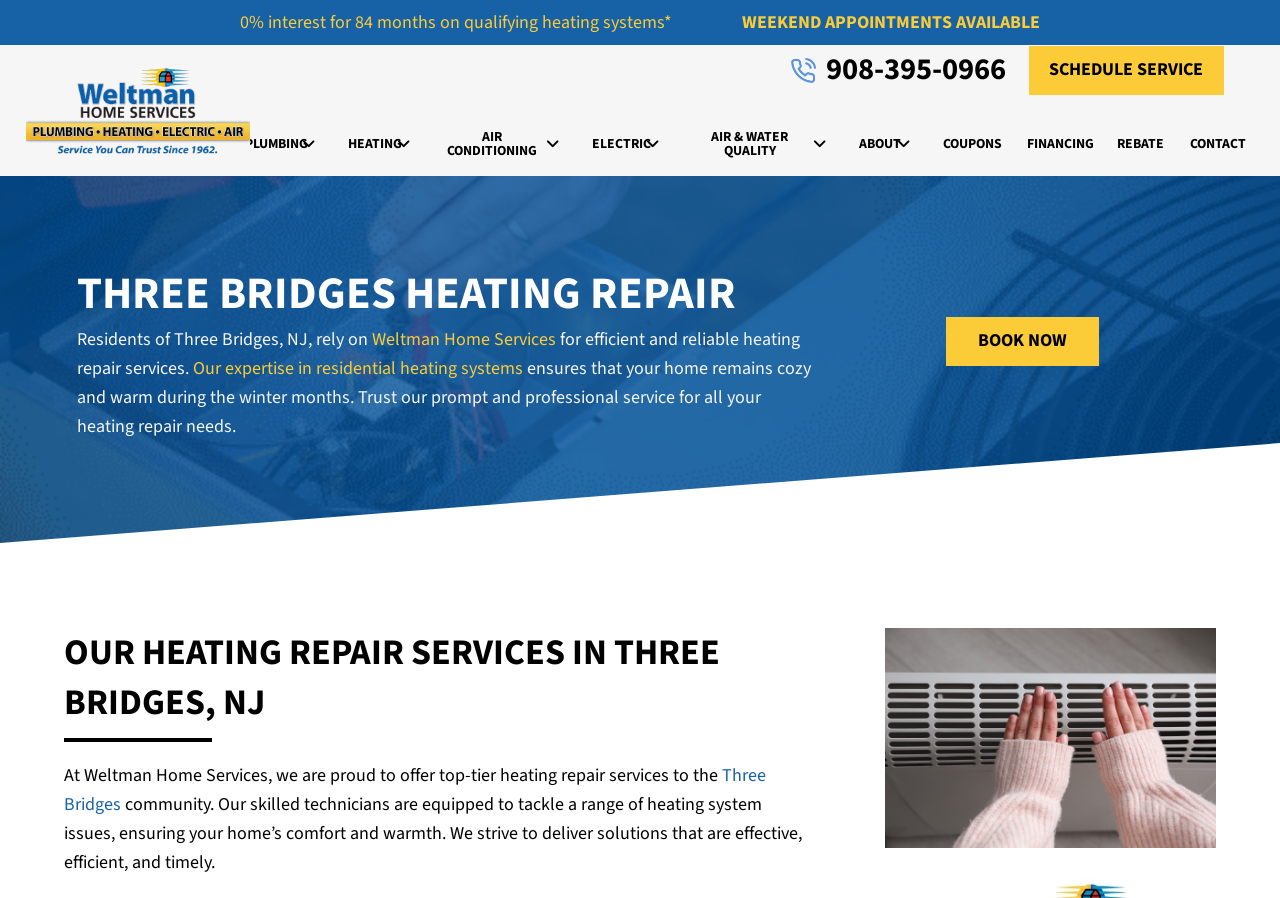Specify the bounding box coordinates of the element's region that should be clicked to achieve the following instruction: "Explore financing options". The bounding box coordinates consist of four float numbers between 0 and 1, in the format [left, top, right, bottom].

[0.789, 0.128, 0.86, 0.195]